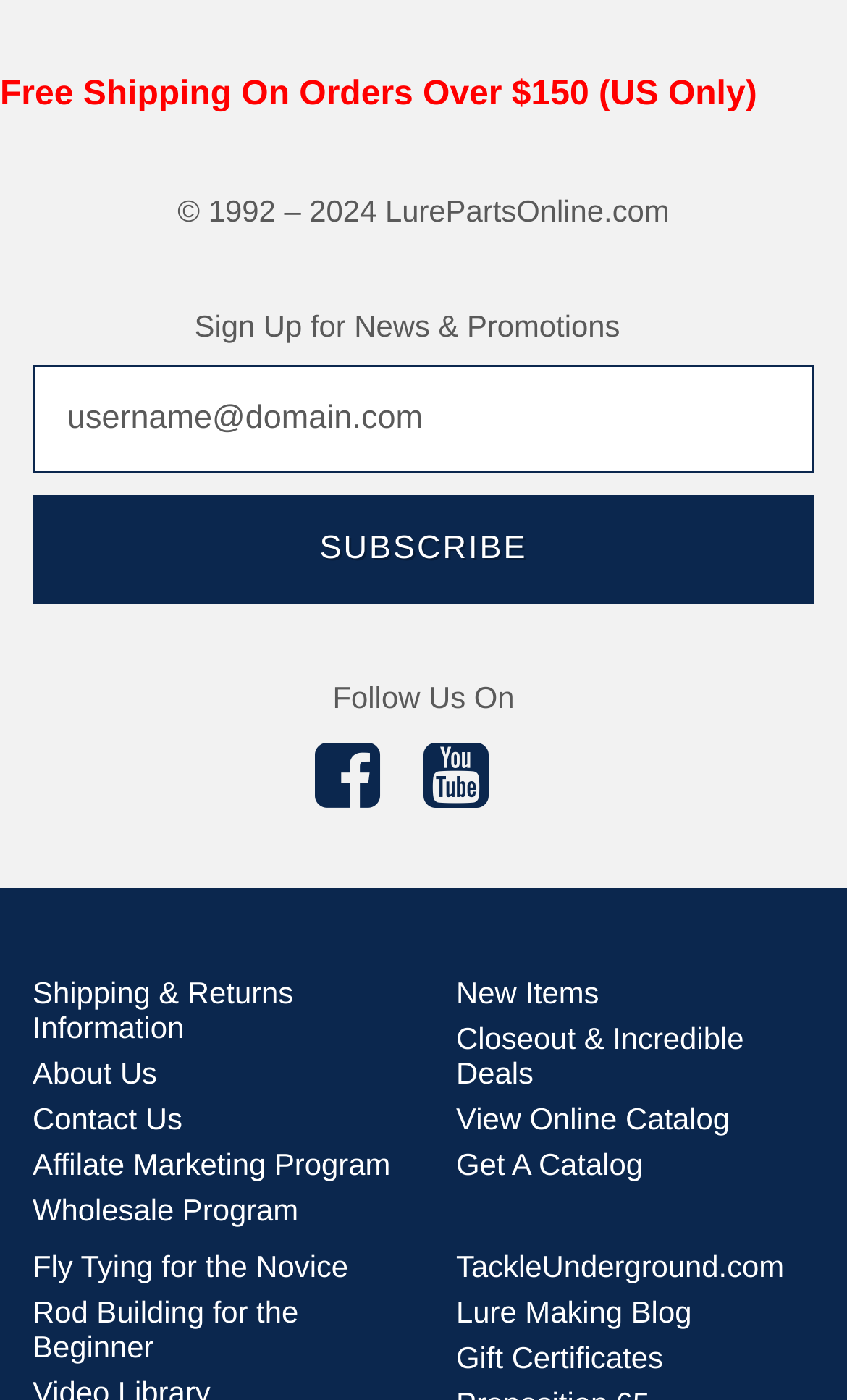Please give a short response to the question using one word or a phrase:
What is the minimum order amount for free shipping in the US?

150